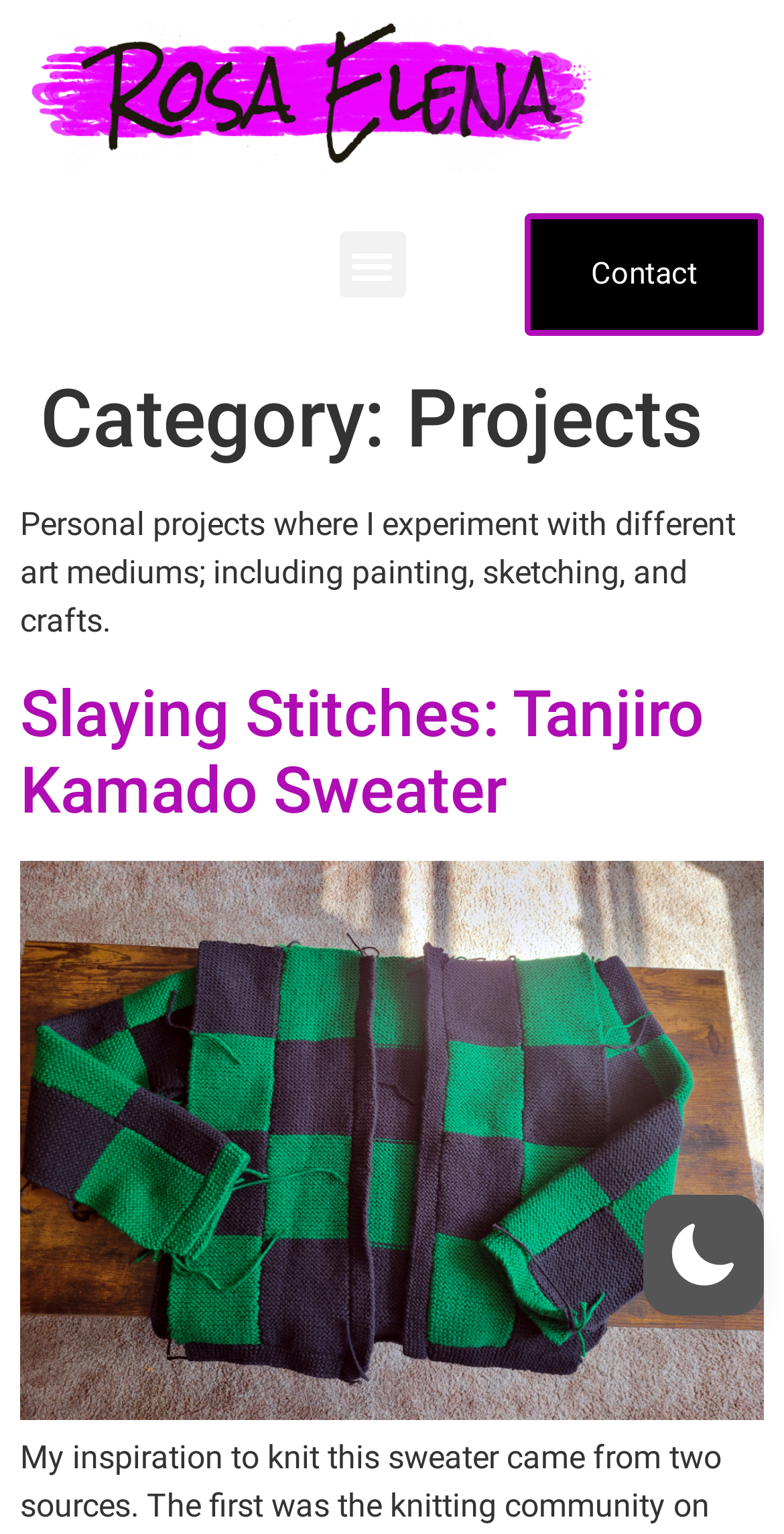What is the type of image at the bottom right?
Identify the answer in the screenshot and reply with a single word or phrase.

Unknown